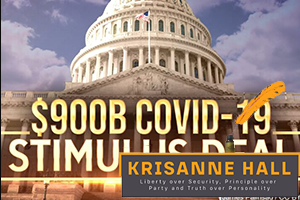What is the background of the graphic?
Answer the question with just one word or phrase using the image.

United States Capitol building